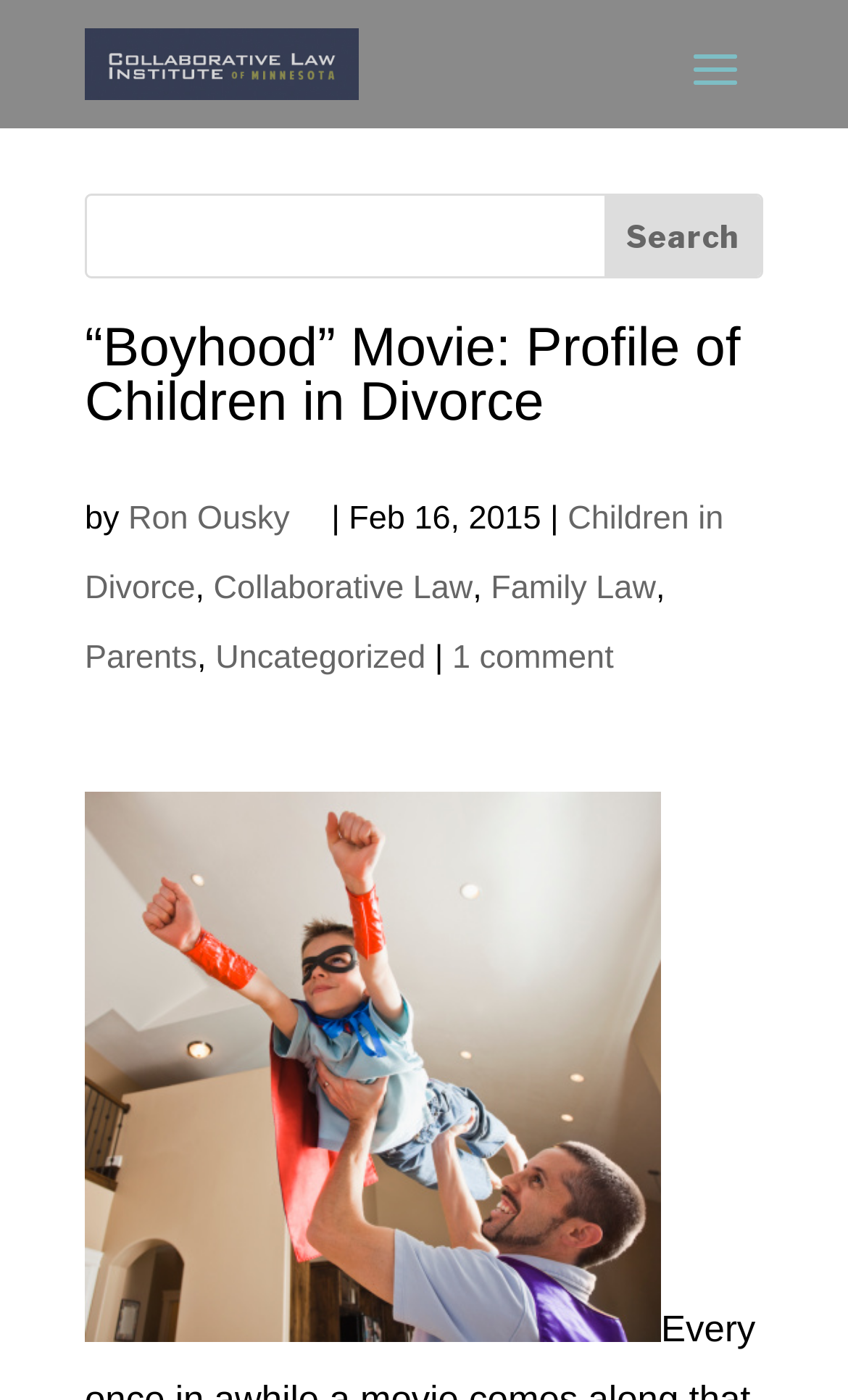Determine the bounding box coordinates of the clickable region to carry out the instruction: "read the article by Ron Ousky".

[0.151, 0.358, 0.342, 0.399]